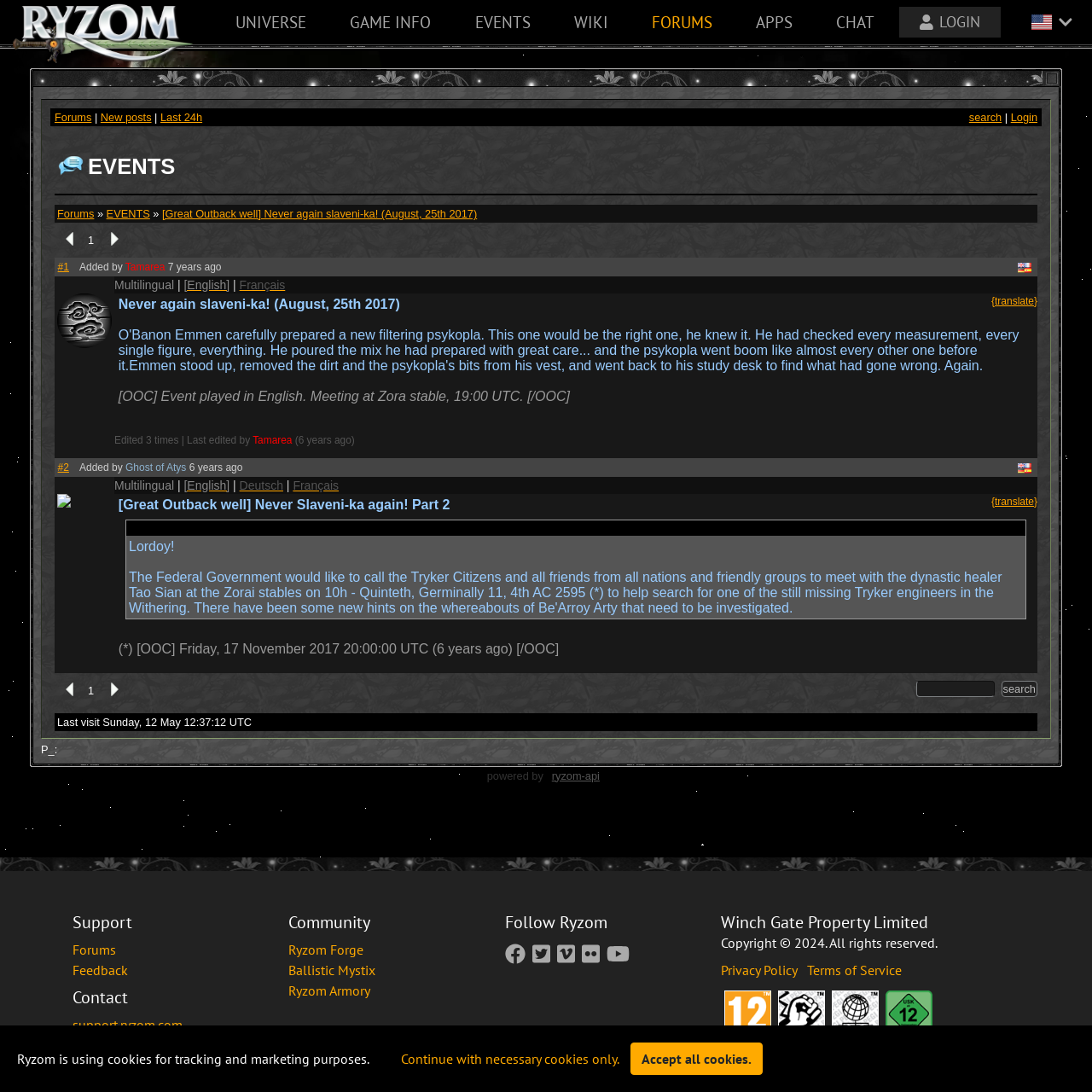Locate the bounding box coordinates of the element's region that should be clicked to carry out the following instruction: "Search in the forum". The coordinates need to be four float numbers between 0 and 1, i.e., [left, top, right, bottom].

[0.887, 0.102, 0.917, 0.113]